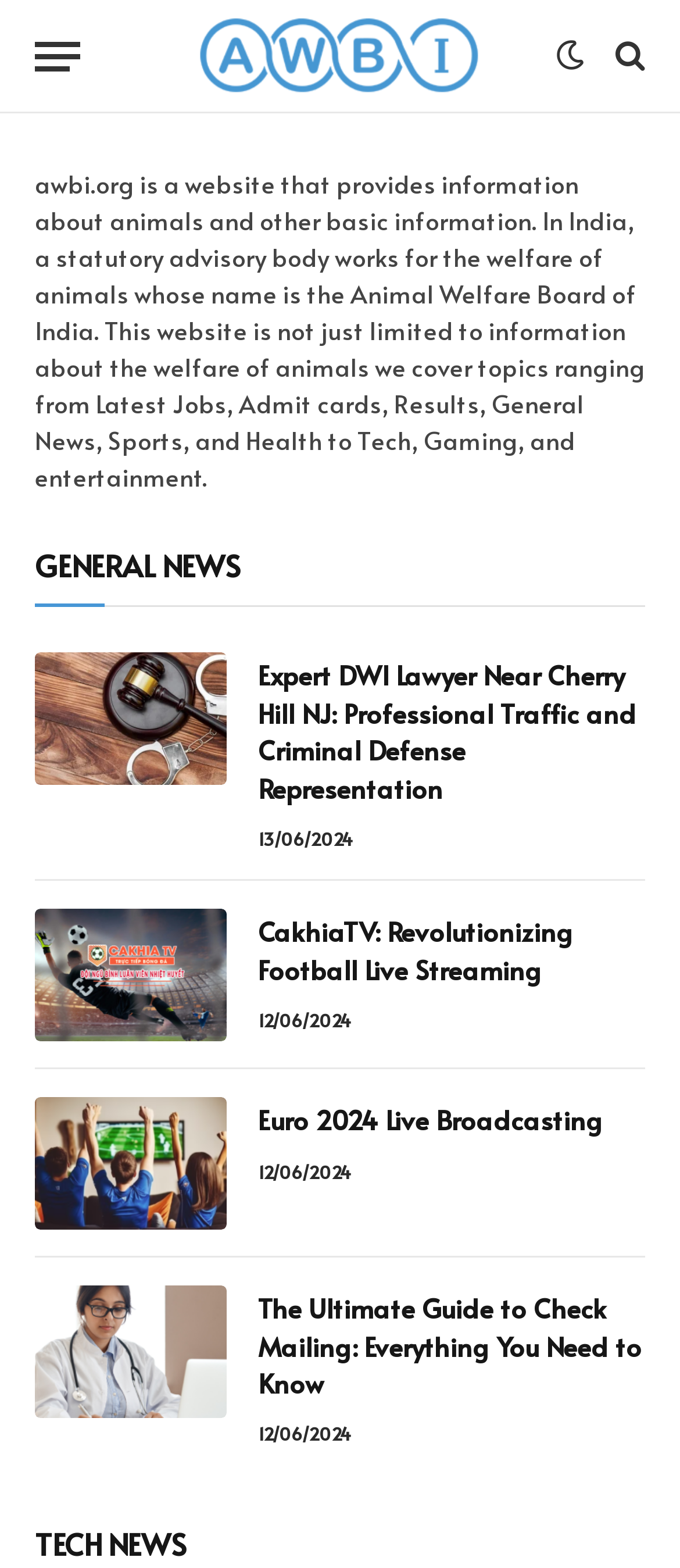Please identify the bounding box coordinates of the element that needs to be clicked to perform the following instruction: "Read the 'GENERAL NEWS' section".

[0.051, 0.349, 0.354, 0.372]